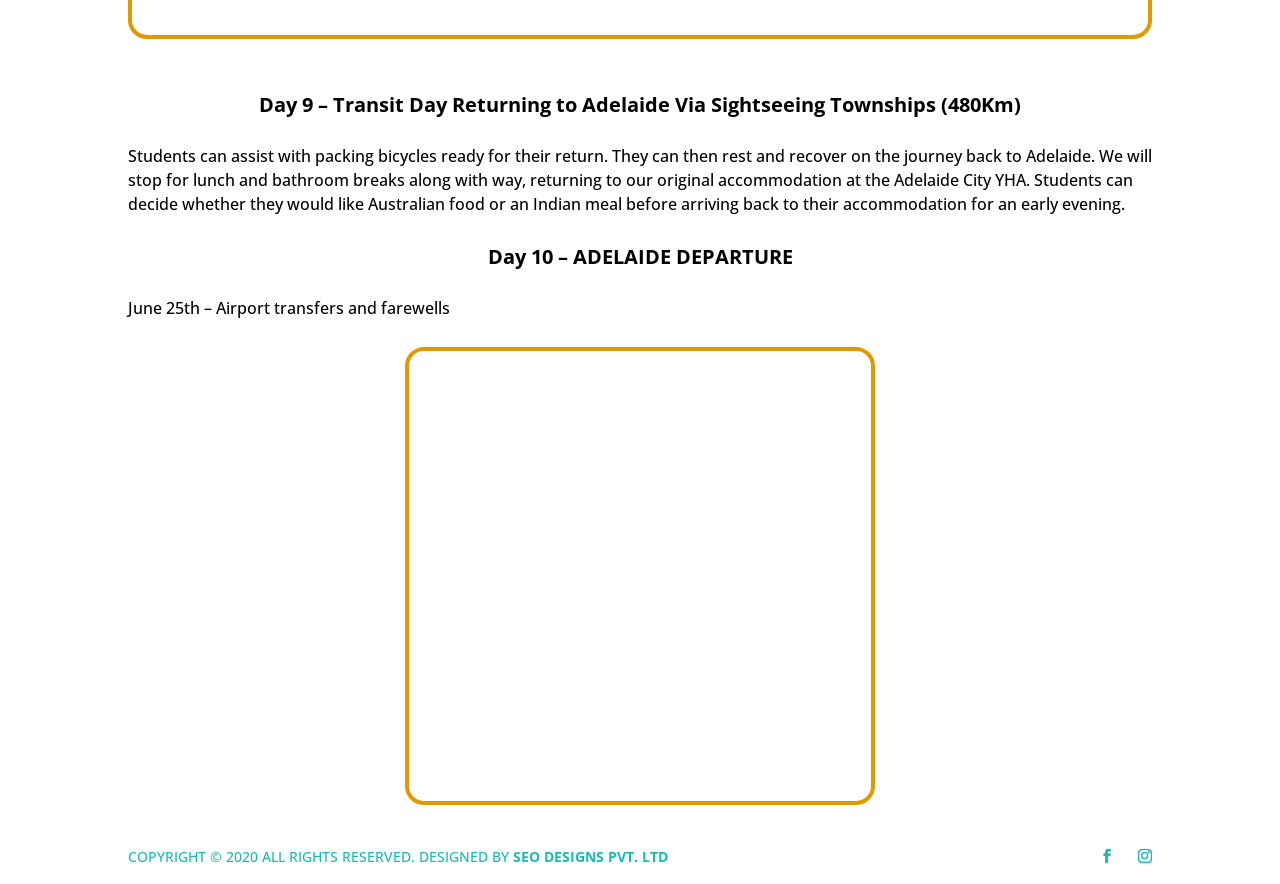What is the date of Adelaide departure?
Look at the screenshot and give a one-word or phrase answer.

June 25th